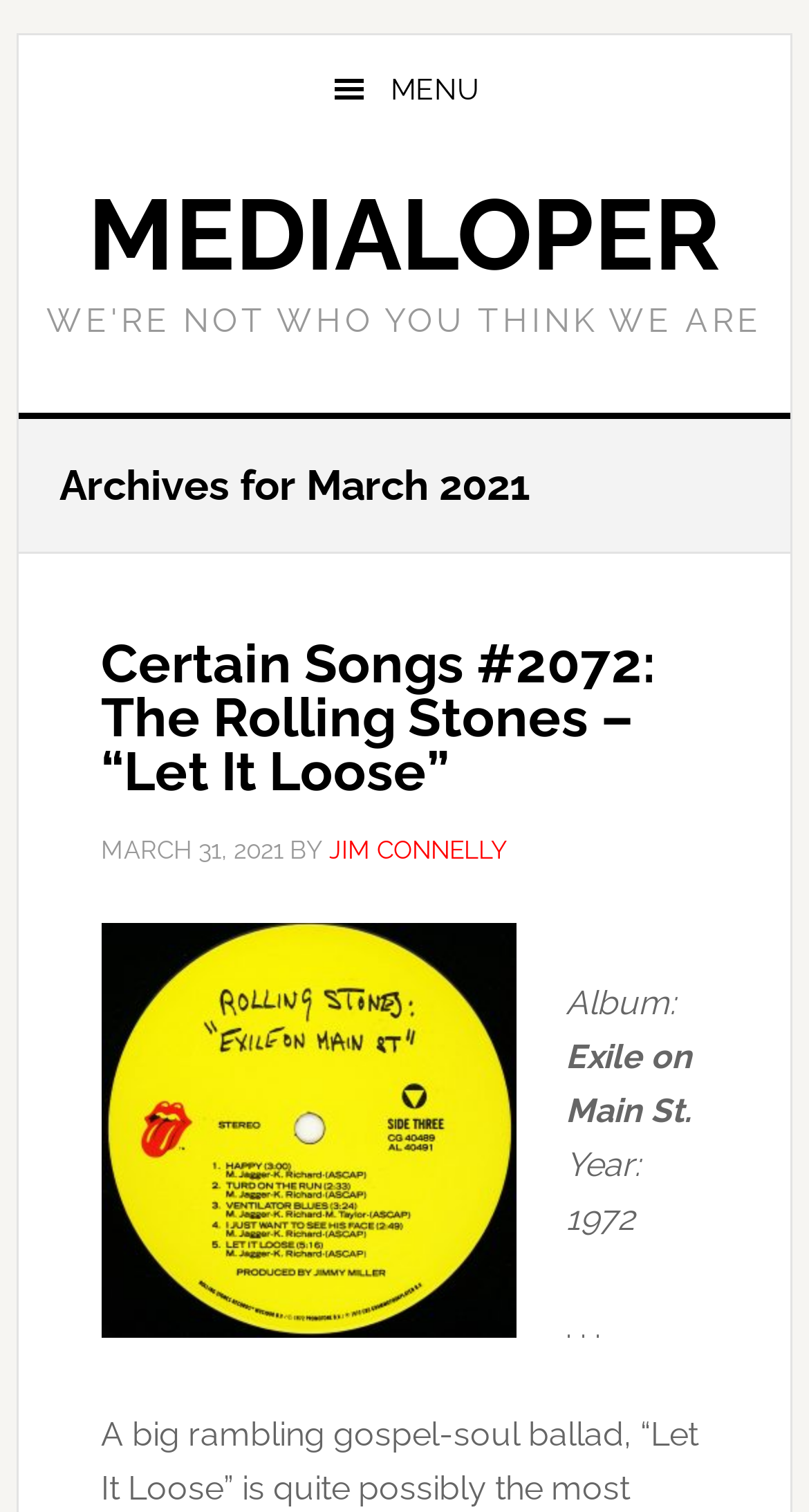Locate the bounding box of the UI element described by: "Medialoper" in the given webpage screenshot.

[0.109, 0.117, 0.891, 0.193]